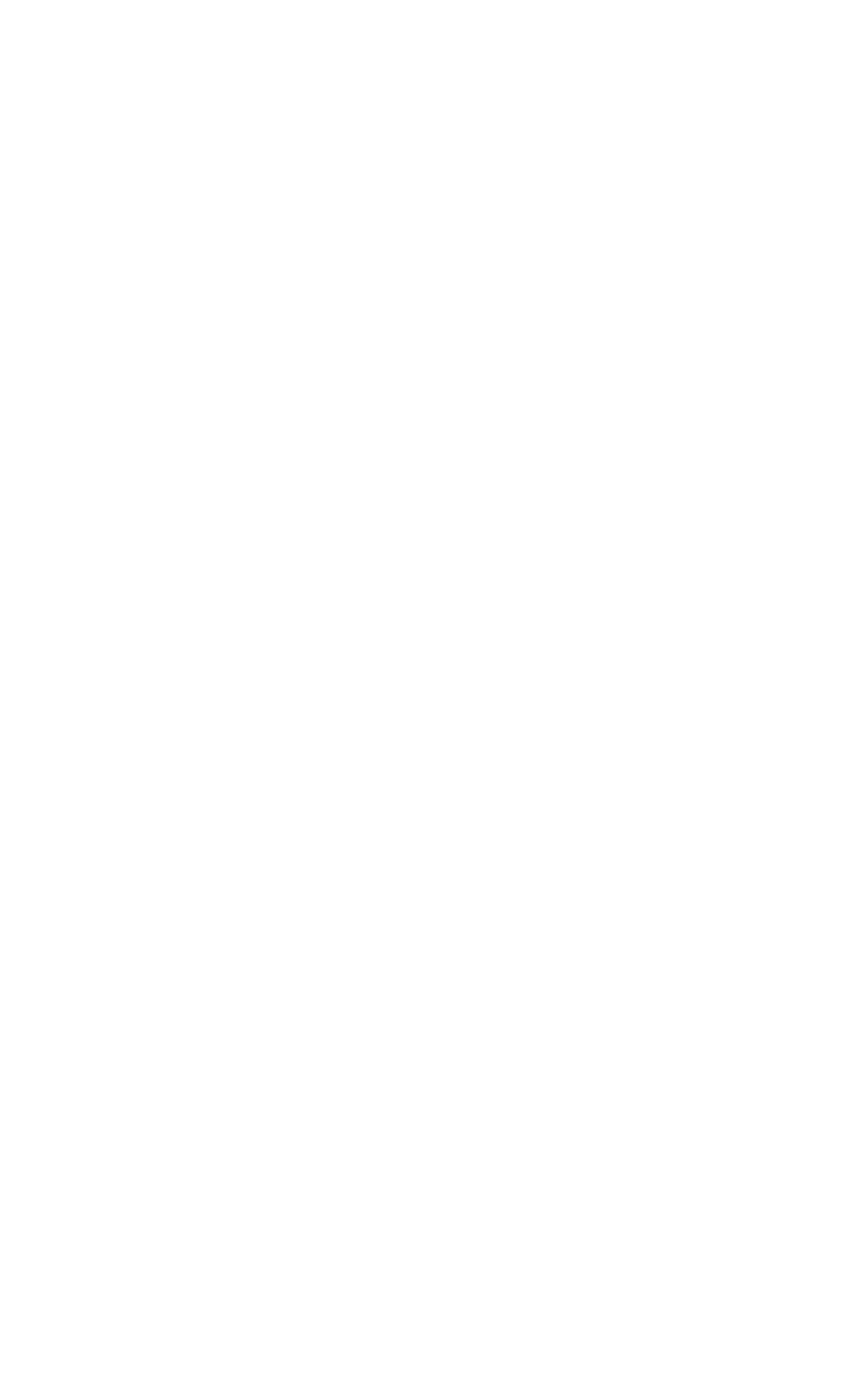Using the provided element description, identify the bounding box coordinates as (top-left x, top-left y, bottom-right x, bottom-right y). Ensure all values are between 0 and 1. Description: DiSH Lab

[0.252, 0.92, 0.366, 0.939]